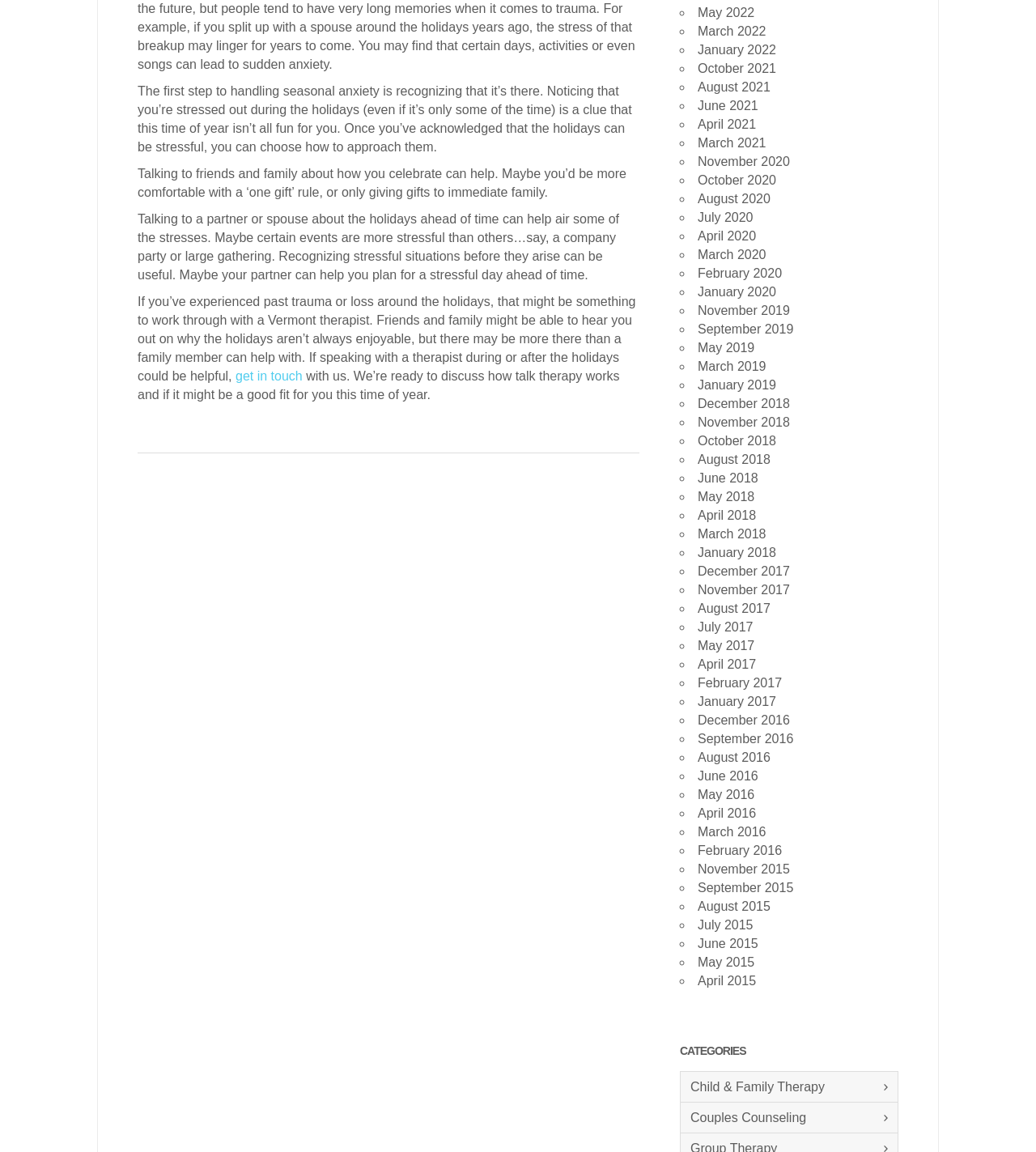Extract the bounding box coordinates of the UI element described: "August 2017". Provide the coordinates in the format [left, top, right, bottom] with values ranging from 0 to 1.

[0.673, 0.522, 0.744, 0.534]